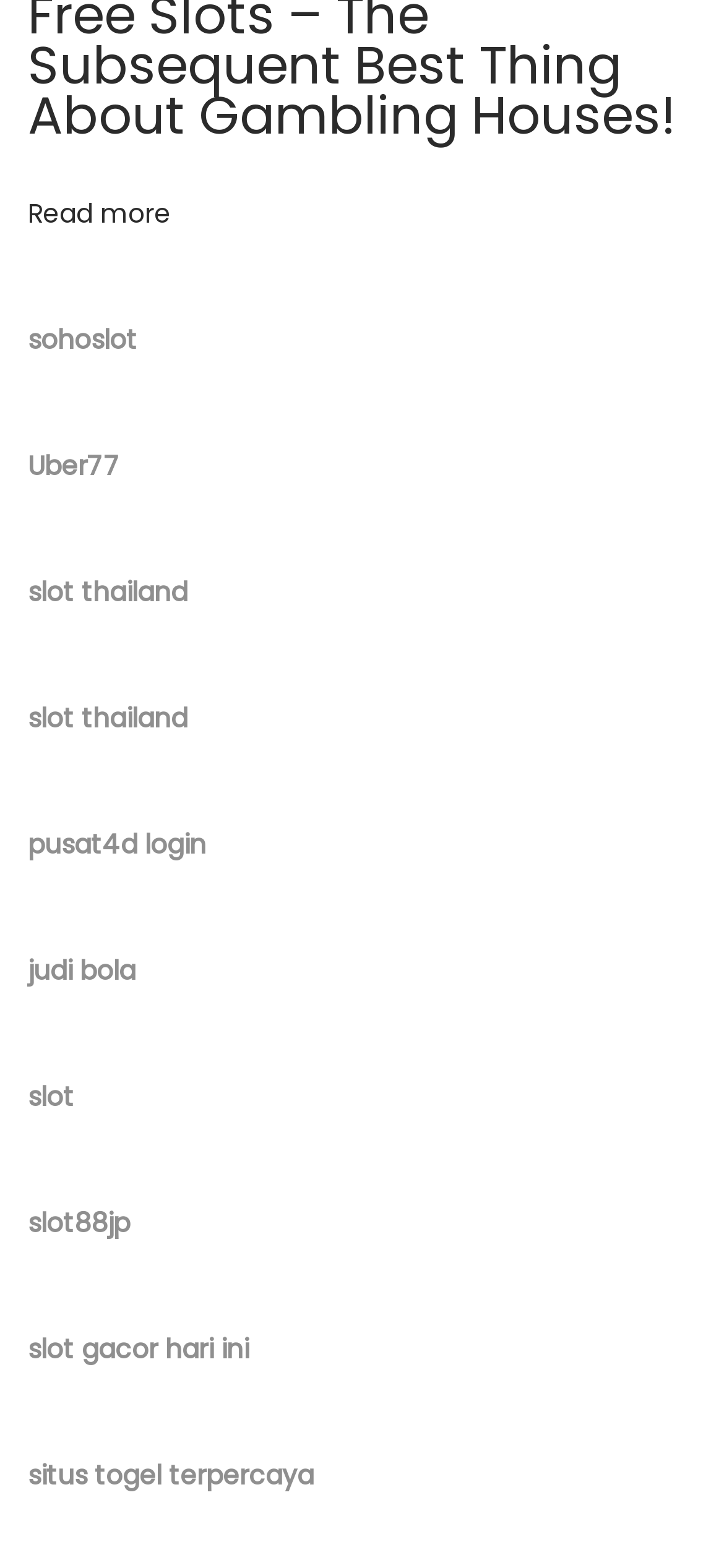Could you specify the bounding box coordinates for the clickable section to complete the following instruction: "Read more about the current post"?

[0.038, 0.124, 0.236, 0.148]